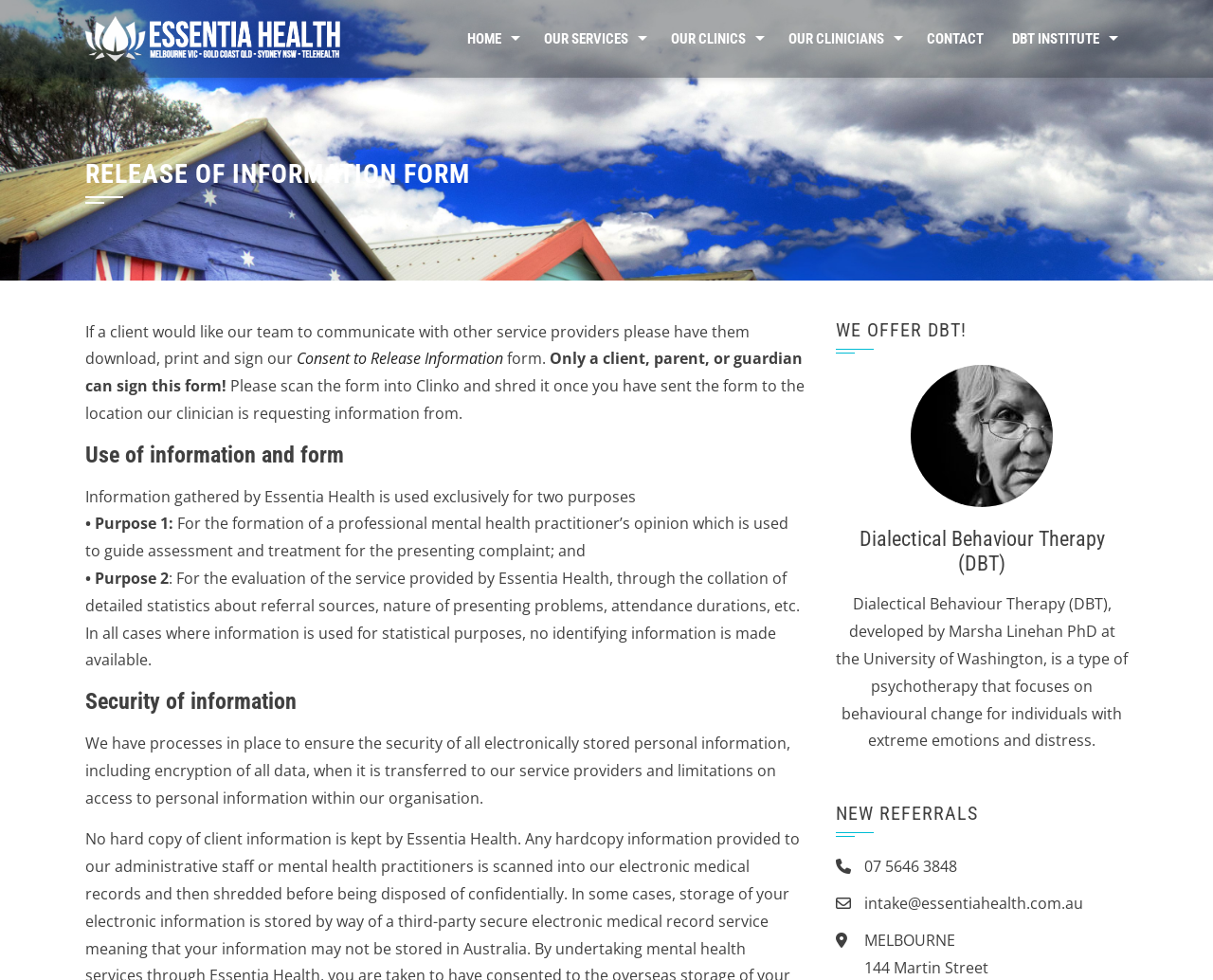Please identify the bounding box coordinates of the element's region that needs to be clicked to fulfill the following instruction: "Email intake@essentiahealth.com.au". The bounding box coordinates should consist of four float numbers between 0 and 1, i.e., [left, top, right, bottom].

[0.712, 0.911, 0.893, 0.932]